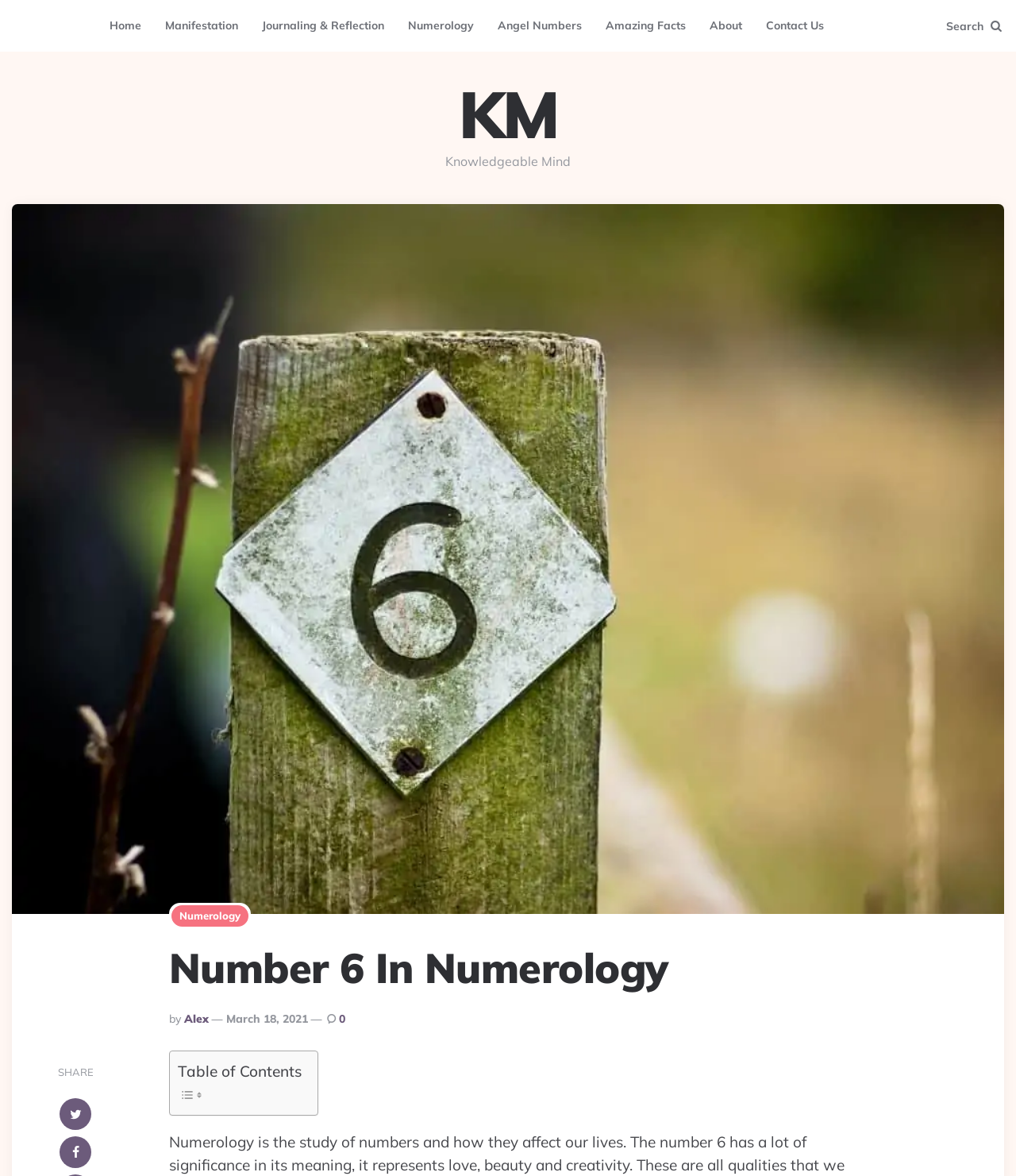Using the given element description, provide the bounding box coordinates (top-left x, top-left y, bottom-right x, bottom-right y) for the corresponding UI element in the screenshot: Contact Us

[0.742, 0.003, 0.822, 0.041]